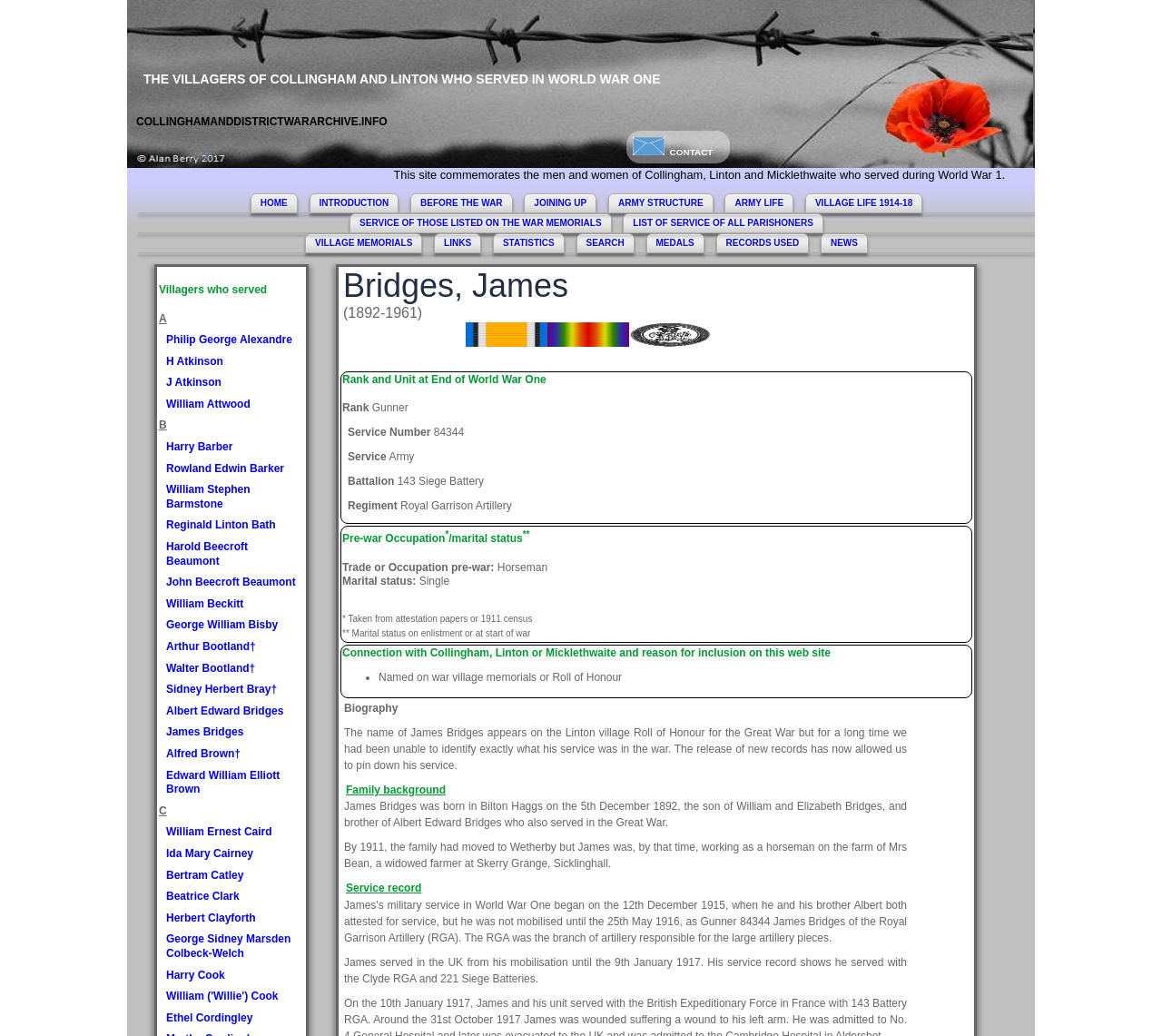Please identify the bounding box coordinates of the element on the webpage that should be clicked to follow this instruction: "Go to HOME". The bounding box coordinates should be given as four float numbers between 0 and 1, formatted as [left, top, right, bottom].

[0.224, 0.191, 0.247, 0.201]